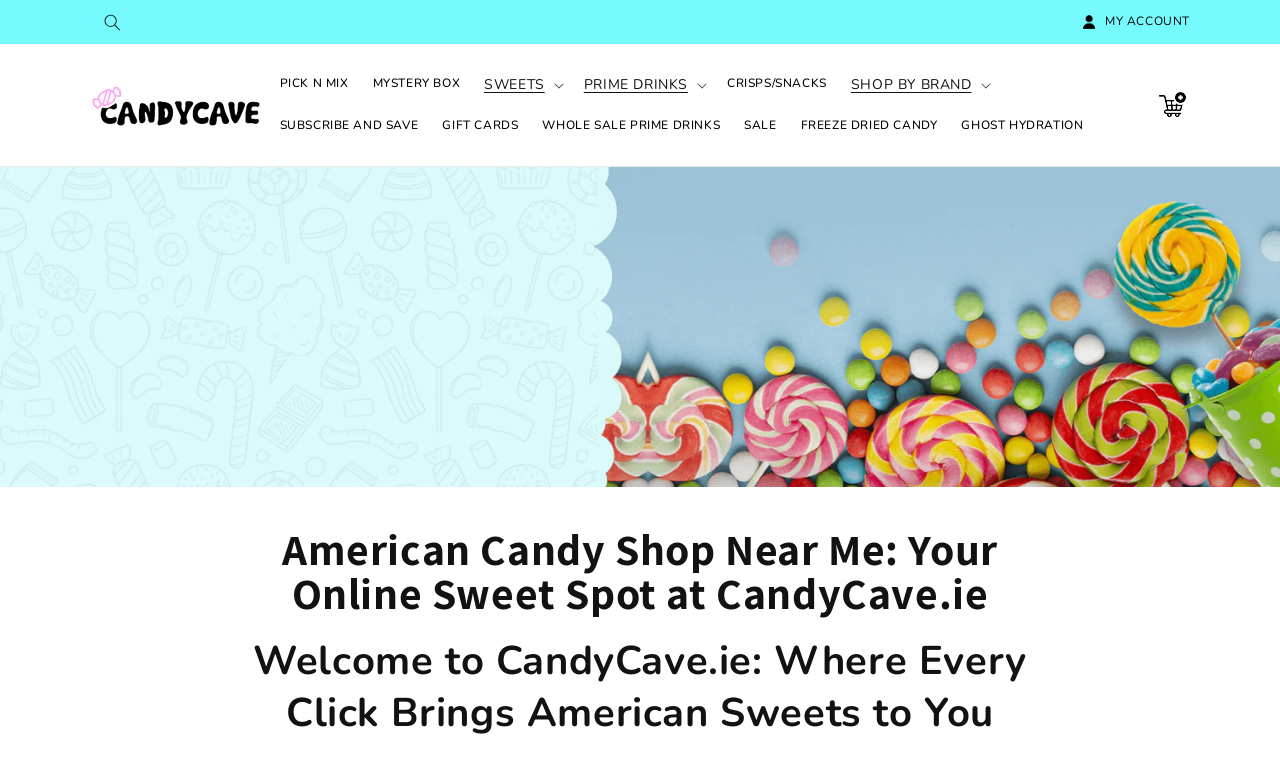Create a full and detailed caption for the entire webpage.

The webpage is an online candy shop called CandyCave.ie, which specializes in American sweets. At the top left corner, there is a search icon with a disclosure triangle, allowing users to search for specific products. Next to it, there is a logo of Candy Cave, which is an image with the text "Candy Cave" written on it.

On the top right corner, there are several links, including "MY ACCOUNT", "PICK N MIX", "MYSTERY BOX", and others, which are likely categories or sections of the online shop. Below these links, there are several dropdown menus, including "SWEETS", "PRIME DRINKS", and "SHOP BY BRAND", which contain more specific links to products or brands.

In the middle of the page, there is a large heading that reads "American Candy Shop Near Me: Your Online Sweet Spot at CandyCave.ie", followed by a subheading that says "Welcome to CandyCave.ie: Where Every Click Brings American Sweets to You". This suggests that the webpage is an introduction to the online shop and its services.

At the top right corner, there is a cart icon with an image, which likely allows users to view their shopping cart. Overall, the webpage appears to be a navigation page for the online candy shop, providing users with various links and categories to explore.